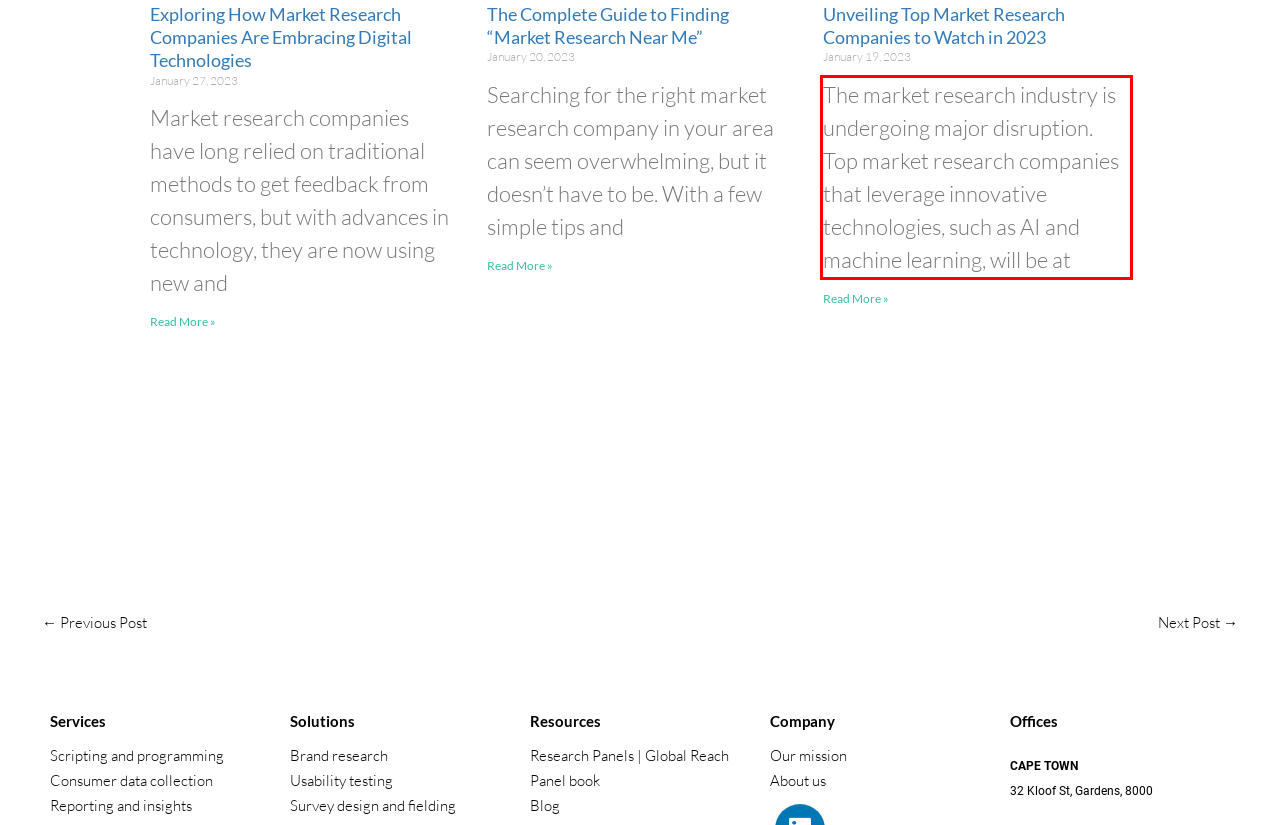You have a webpage screenshot with a red rectangle surrounding a UI element. Extract the text content from within this red bounding box.

The market research industry is undergoing major disruption. Top market research companies that leverage innovative technologies, such as AI and machine learning, will be at